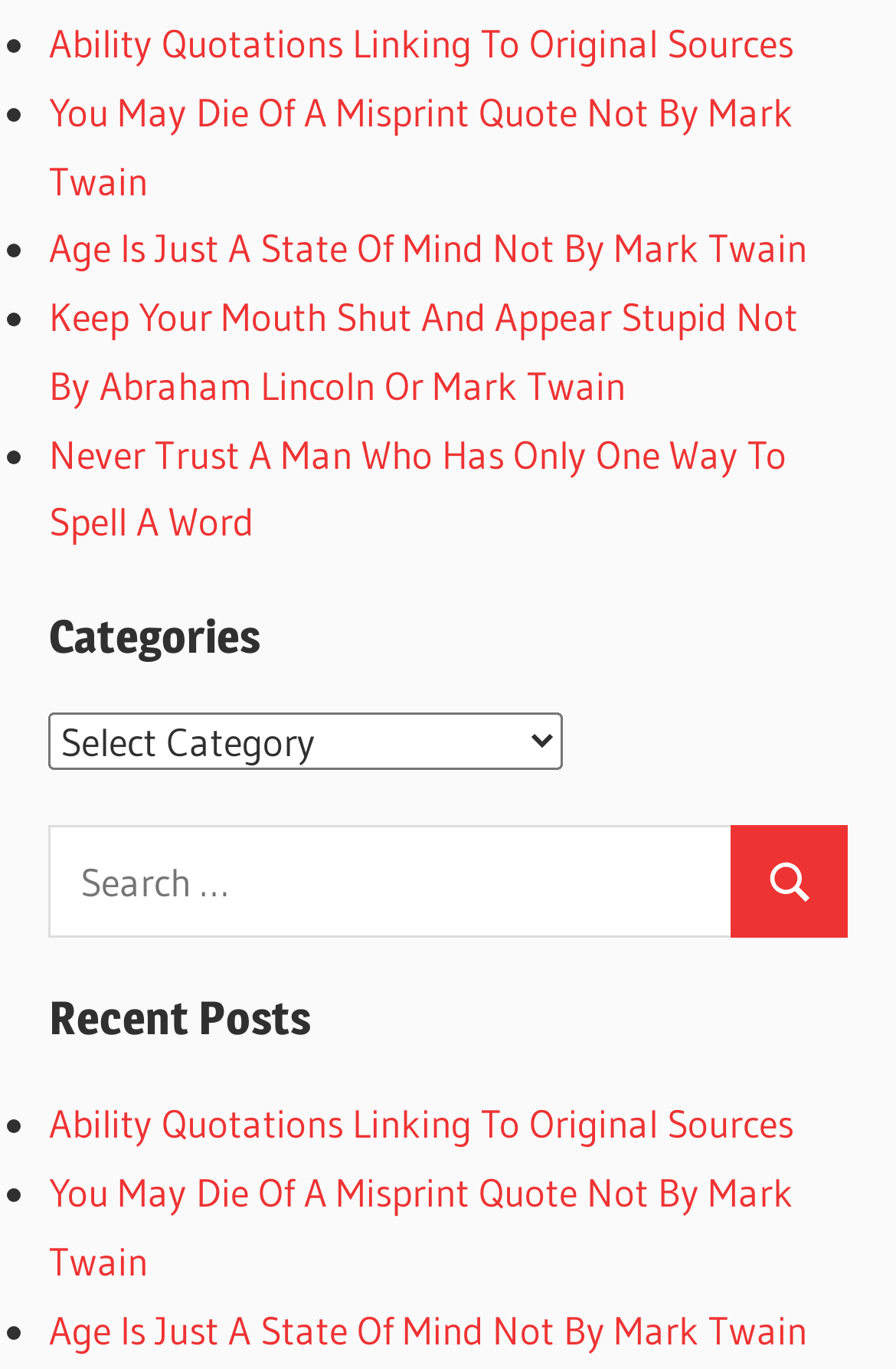What is the purpose of the search box?
Ensure your answer is thorough and detailed.

The search box is located below the 'Categories' section and has a label 'Search for:'. It is likely that the user can enter a keyword or phrase to search for quotes on the webpage.